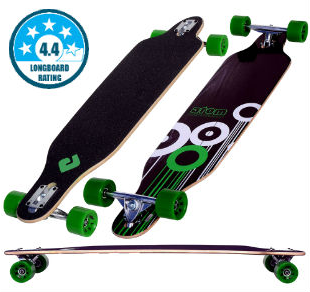What is the primary purpose of the extended deck?
Answer the question with a single word or phrase by looking at the picture.

Optimal stability